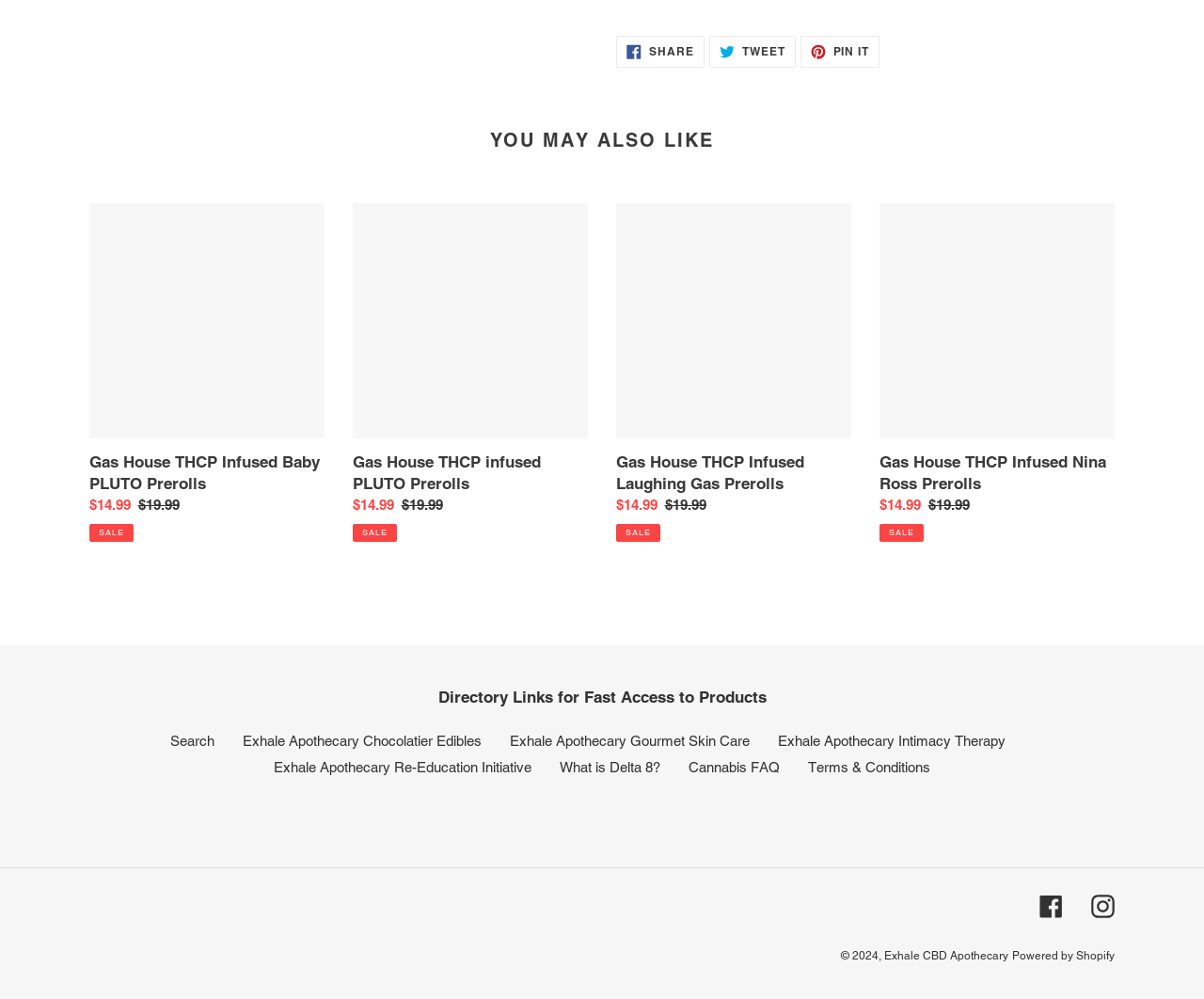Extract the bounding box coordinates for the HTML element that matches this description: "Pin it Pin on Pinterest". The coordinates should be four float numbers between 0 and 1, i.e., [left, top, right, bottom].

[0.665, 0.036, 0.731, 0.068]